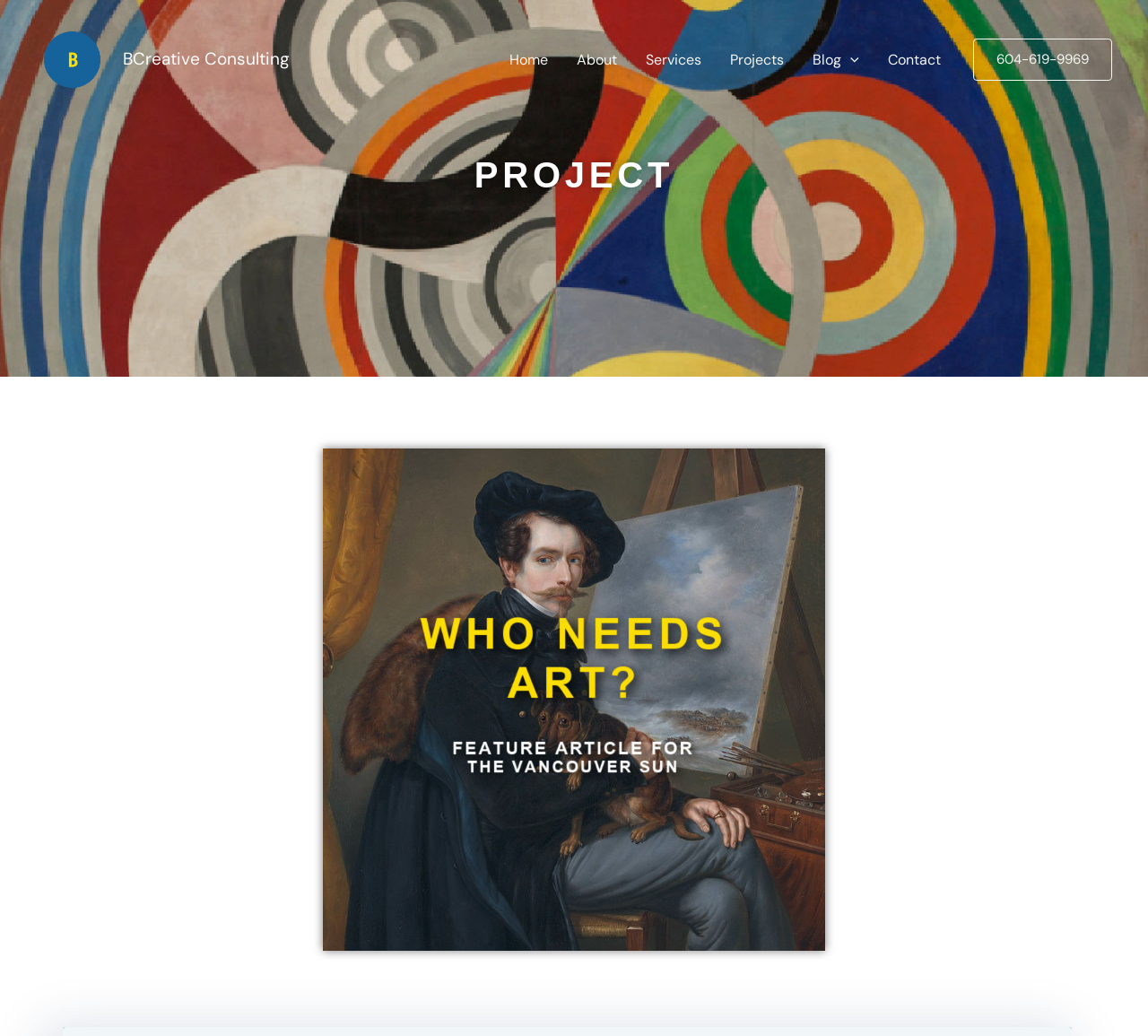Provide a one-word or short-phrase answer to the question:
How many main menu items are there?

6